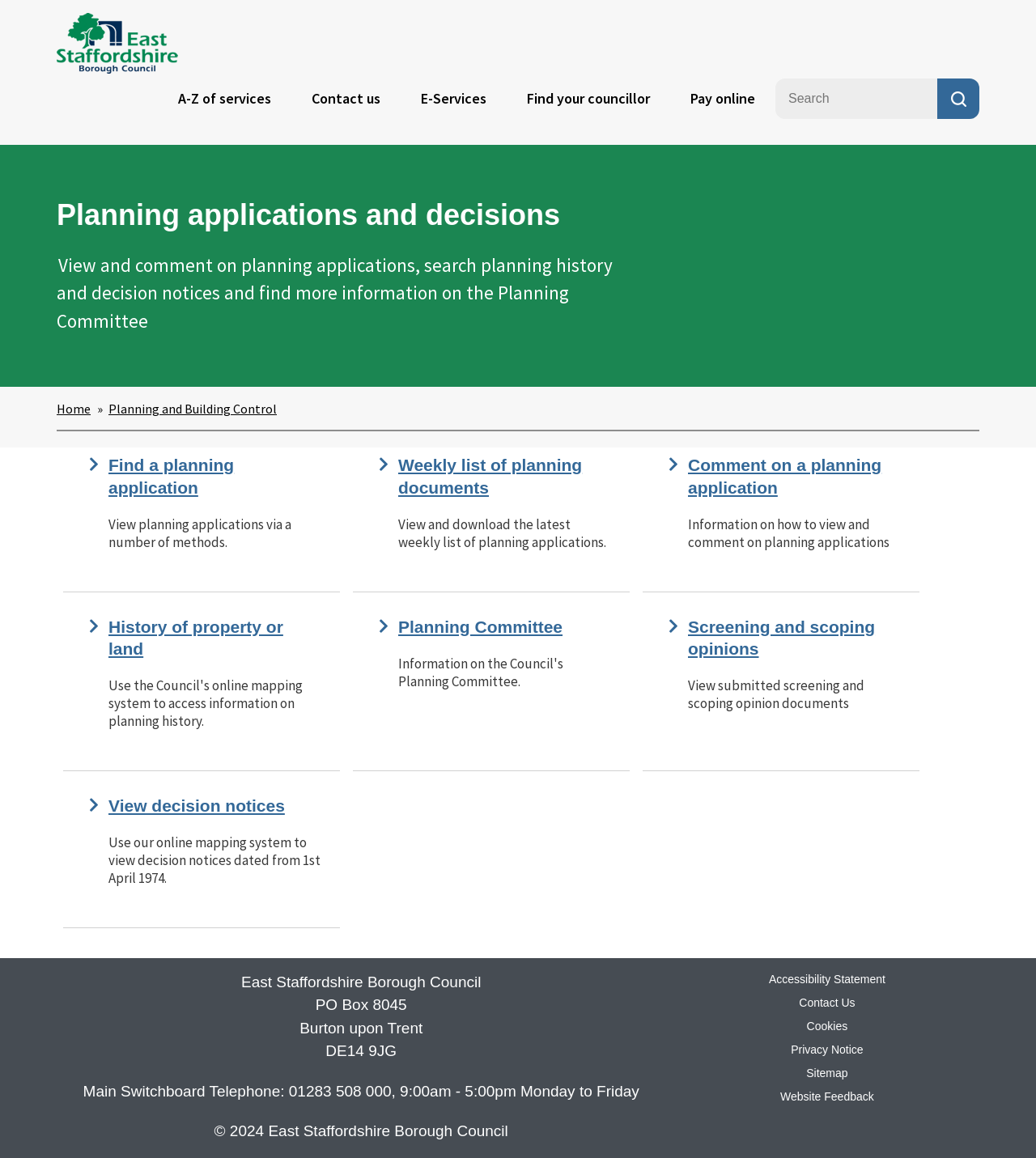What is the name of the council?
Analyze the image and deliver a detailed answer to the question.

The name of the council can be found in the image at the top of the page, which is described as 'East Staffordshire Borough Council'. This image is also a link, indicating that it is a logo or branding element for the council.